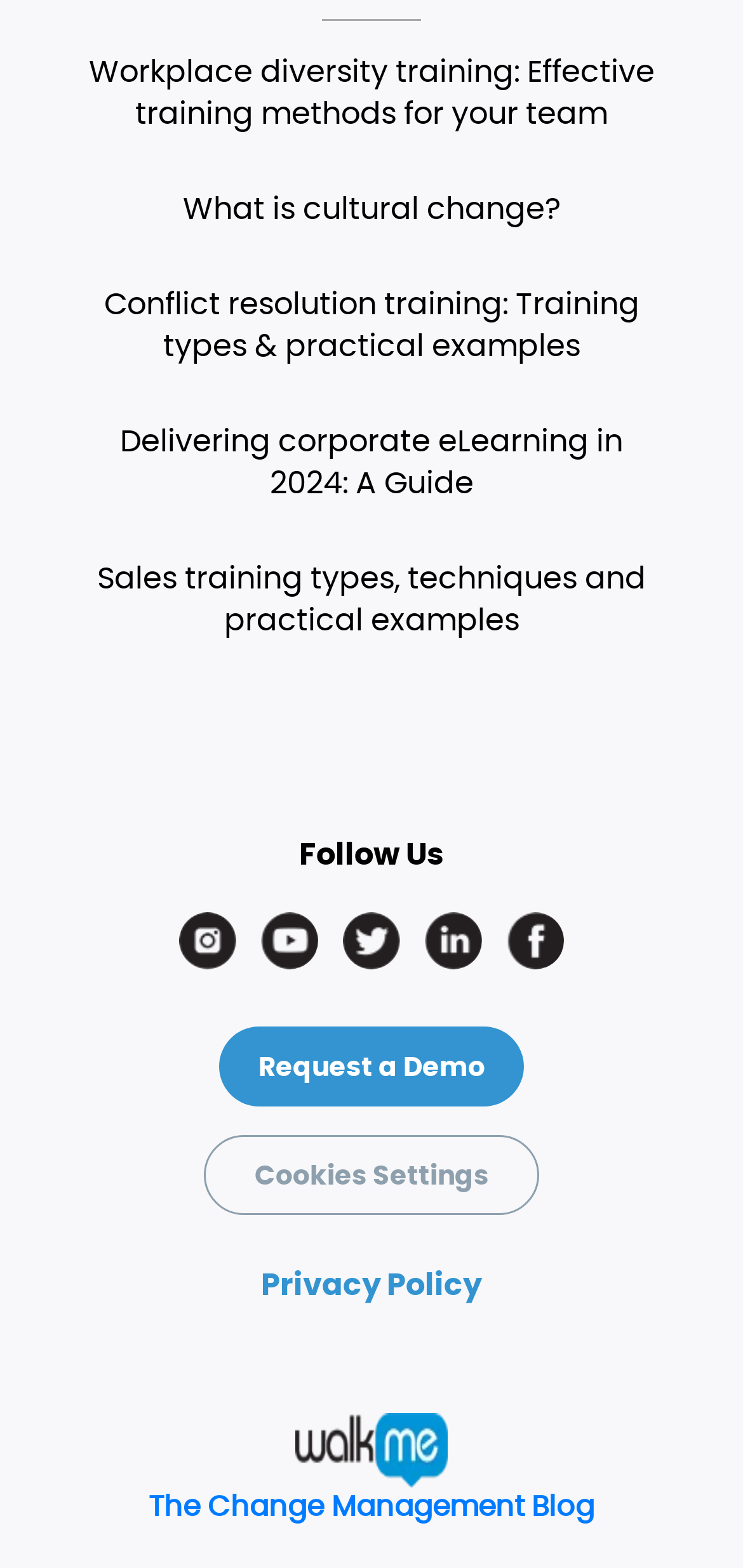Please determine the bounding box coordinates of the element's region to click for the following instruction: "Read the 'Conflict resolution training' article".

[0.115, 0.18, 0.885, 0.234]